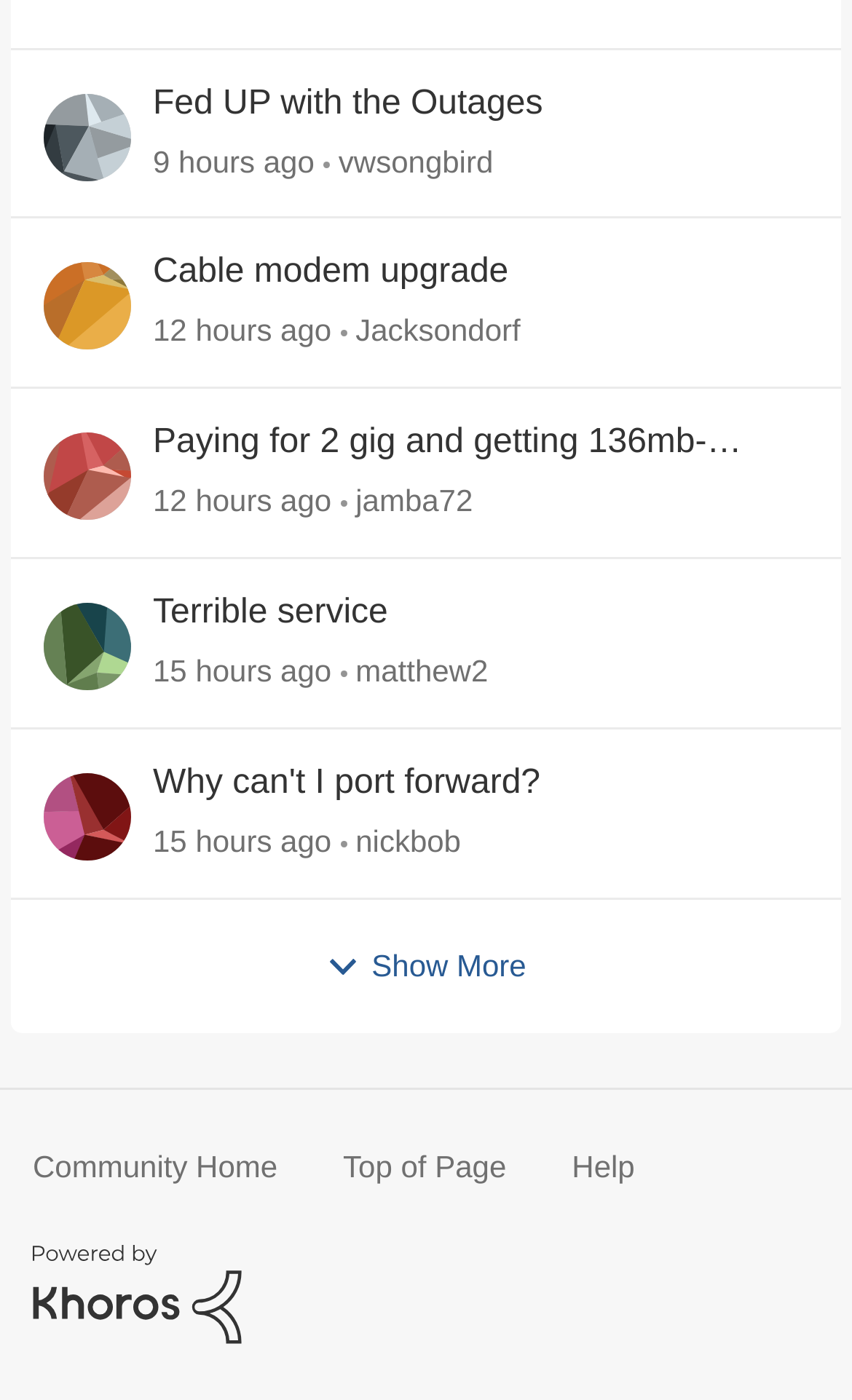What is the username of the author of the first post?
Relying on the image, give a concise answer in one word or a brief phrase.

vwsongbird